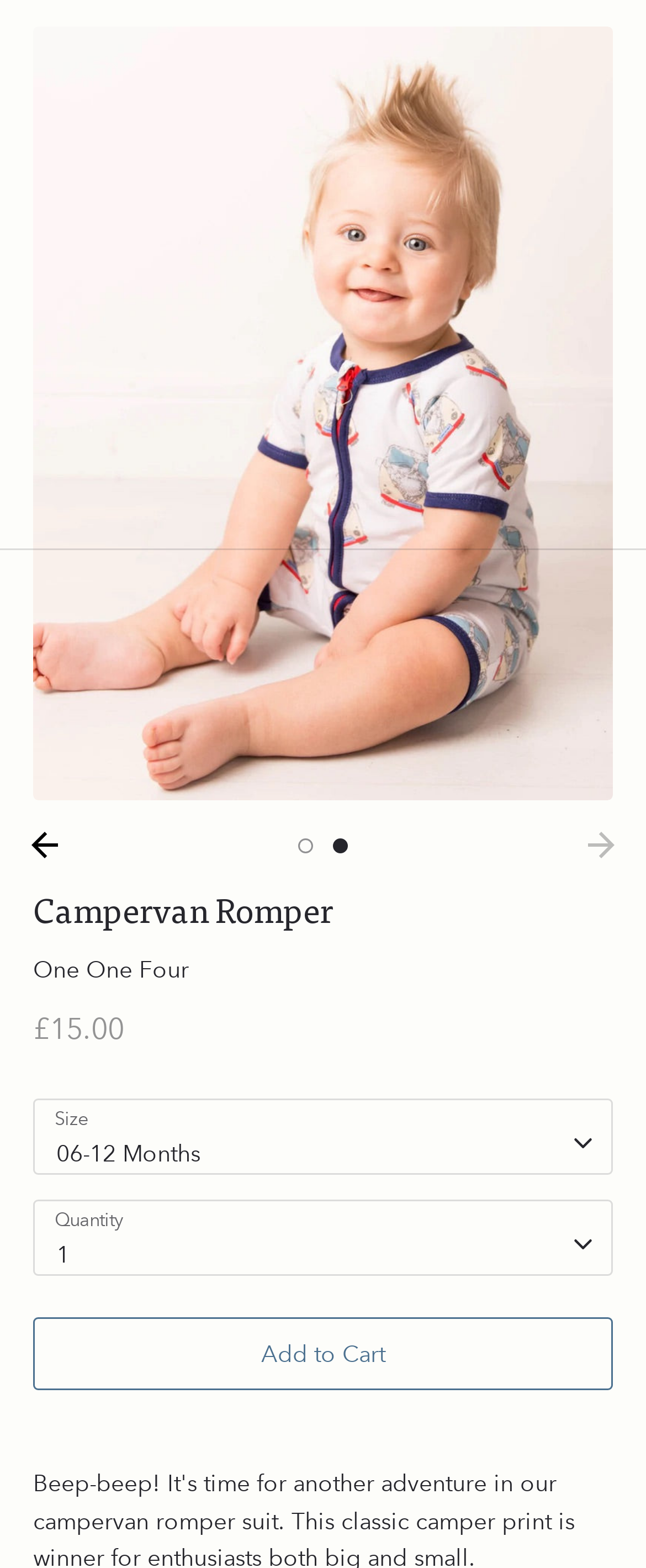Identify the bounding box coordinates for the UI element that matches this description: "1".

[0.051, 0.765, 0.949, 0.814]